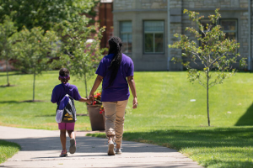What is the atmosphere of the scene?
Give a detailed explanation using the information visible in the image.

The caption describes the lush green lawn surrounding the caregiver and the young girl, with small trees and colorful pots lining the path, creating a vibrant atmosphere.